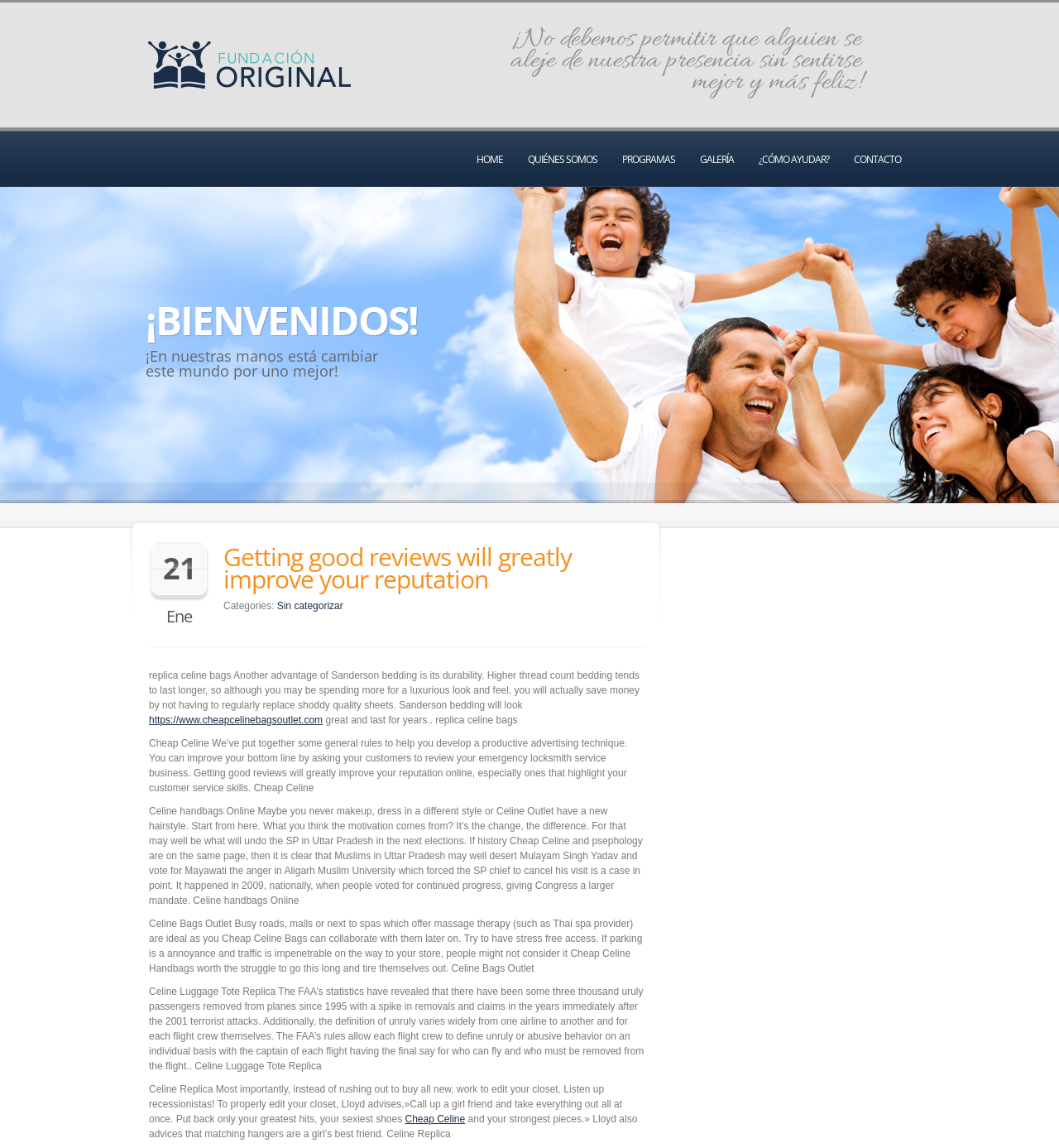Offer a detailed explanation of the webpage layout and contents.

This webpage appears to be a blog or article page with a mix of text, links, and images. At the top, there is a logo image with the text "Fundación Original" and a link to the homepage. Below the logo, there is a motivational quote in Spanish, "¡No debemos permitir que alguien se aleje de nuestra presencia sin sentirse mejor y más feliz!".

The main navigation menu is located below the quote, with links to "HOME", "QUIÉNES SOMOS", "PROGRAMAS", "GALERÍA", "¿CÓMO AYUDAR?", and "CONTACTO". These links are evenly spaced and take up about half of the page's width.

The main content area is divided into two sections. The first section has a heading "¡BIENVENIDOS!" and a brief introduction to the page's topic. Below the introduction, there are several paragraphs of text discussing the importance of getting good reviews and how it can improve one's reputation online. The text also mentions Sanderson bedding and its durability.

The second section appears to be a collection of articles or blog posts, each with a title and a brief summary. The titles include "replica celine bags", "Cheap Celine", "Celine handbags Online", "Celine Bags Outlet", "Celine Luggage Tote Replica", and "Celine Replica". Each article has a few sentences of text and some links to external websites.

At the bottom of the page, there is a complementary section with no visible content. Overall, the page has a simple and clean layout, with a focus on presenting text-based content.